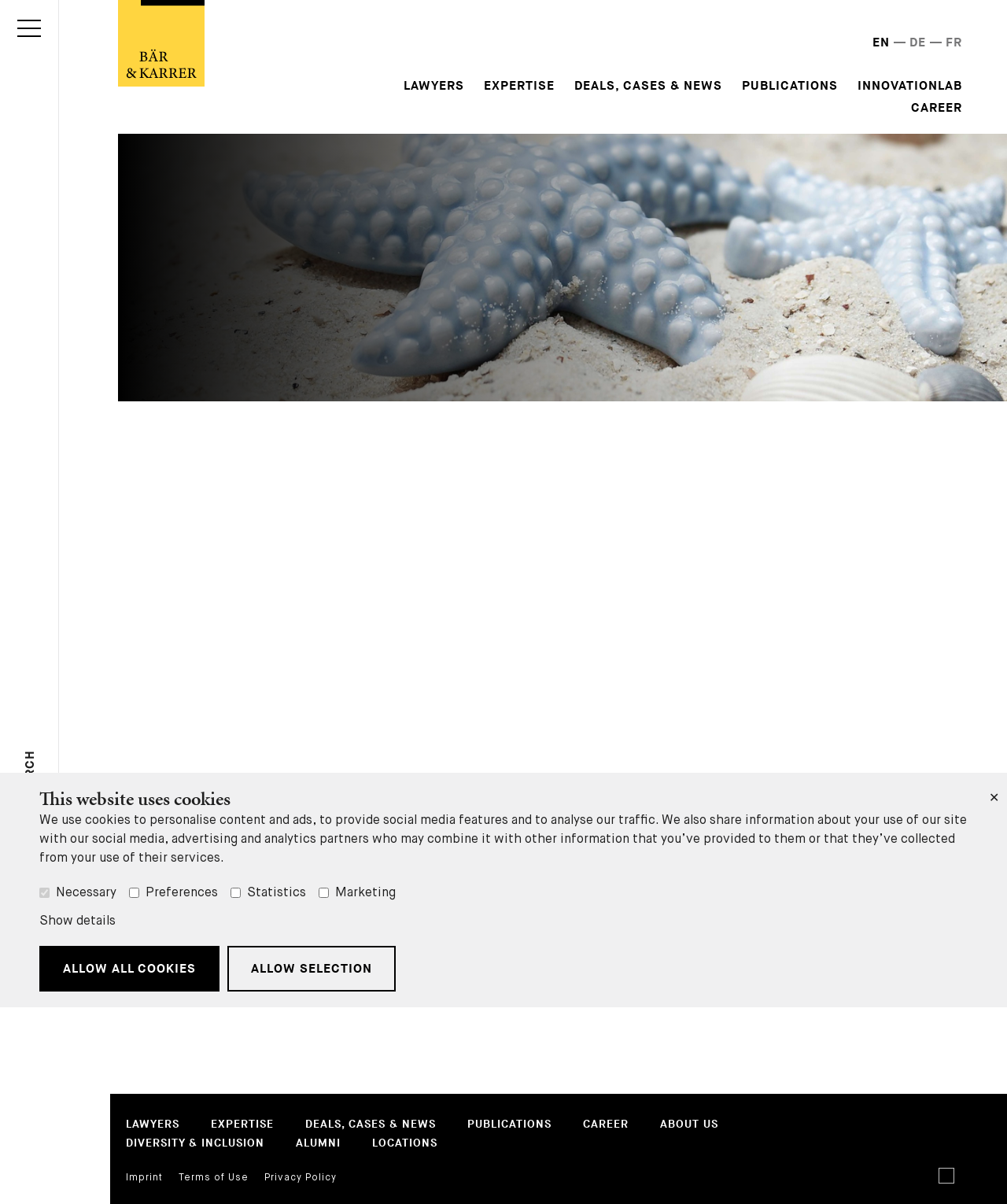Identify the primary heading of the webpage and provide its text.

Bär & Karrer Advises lastminute.com on Partial Self-Tender Offer